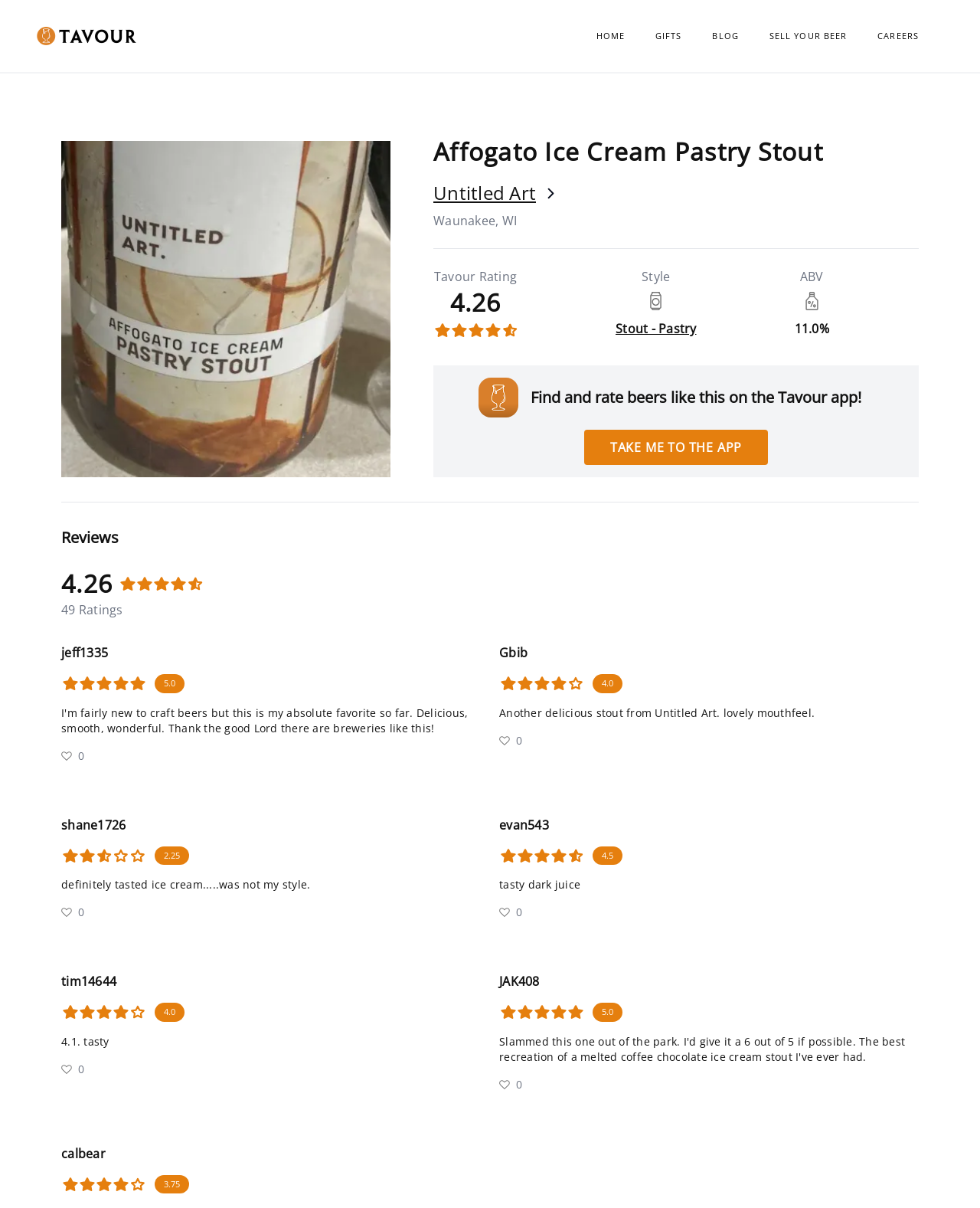Identify and extract the main heading from the webpage.

Affogato Ice Cream Pastry Stout